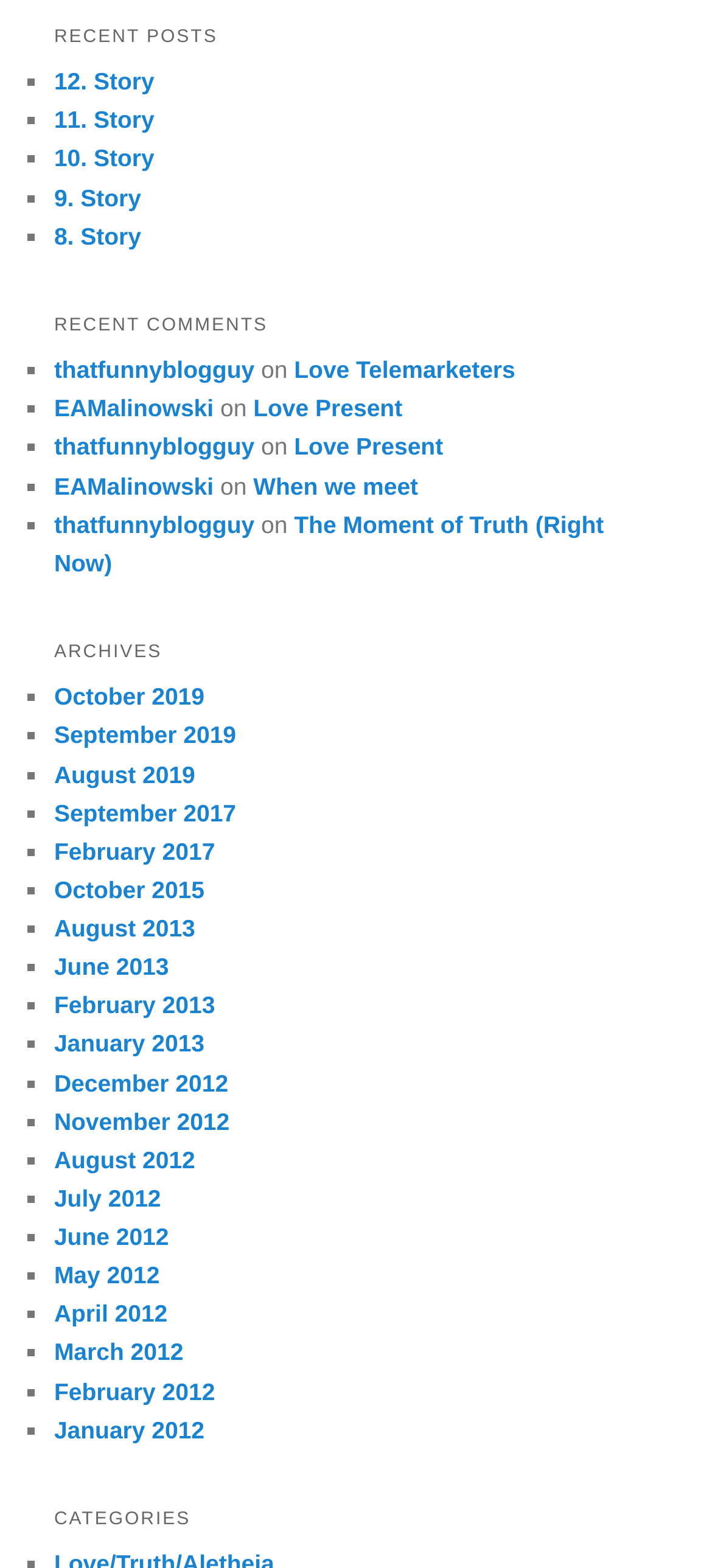Please identify the bounding box coordinates of the clickable element to fulfill the following instruction: "read 12. Story". The coordinates should be four float numbers between 0 and 1, i.e., [left, top, right, bottom].

[0.076, 0.043, 0.217, 0.061]